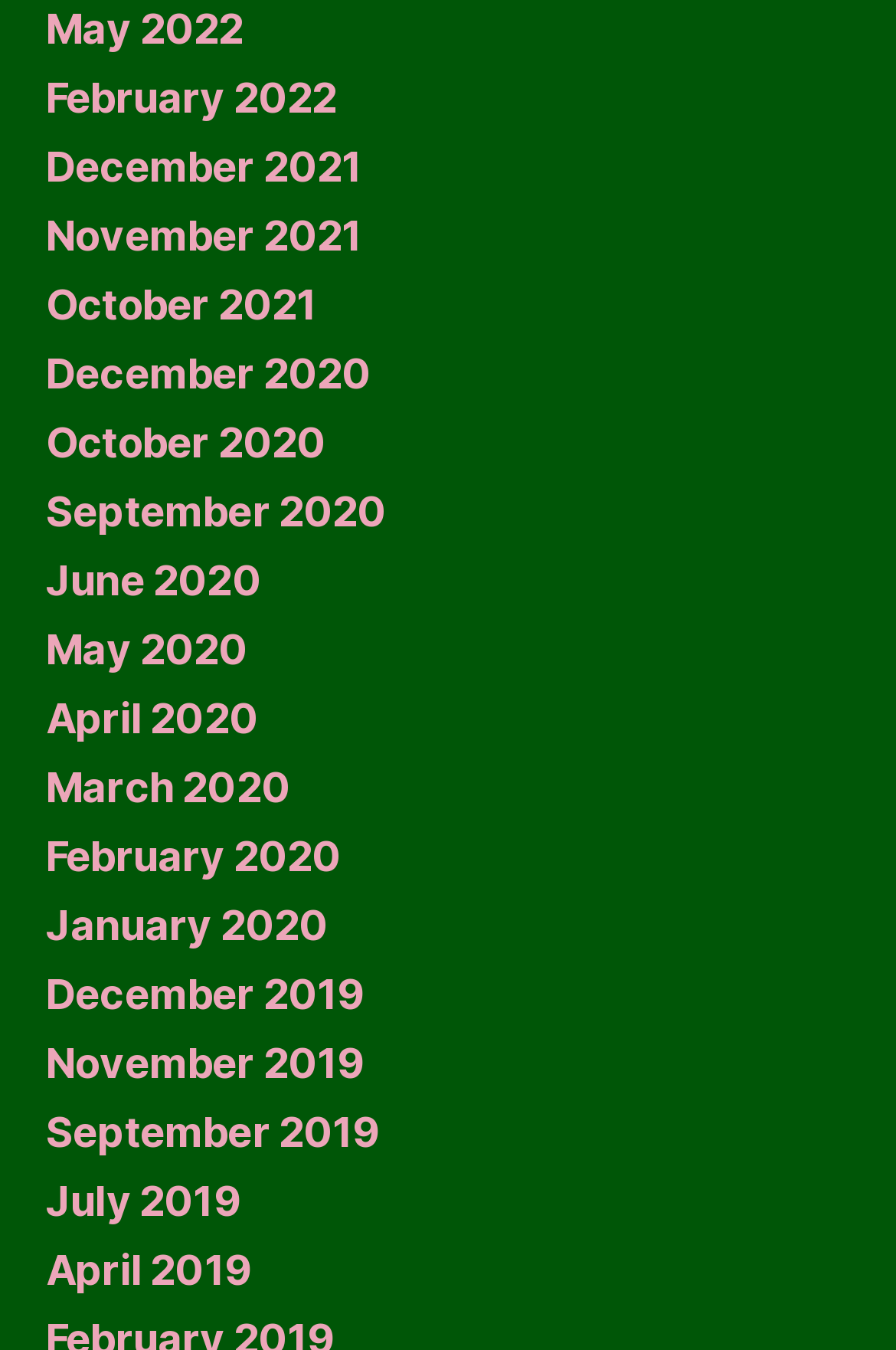What is the most recent month listed?
Using the picture, provide a one-word or short phrase answer.

May 2022